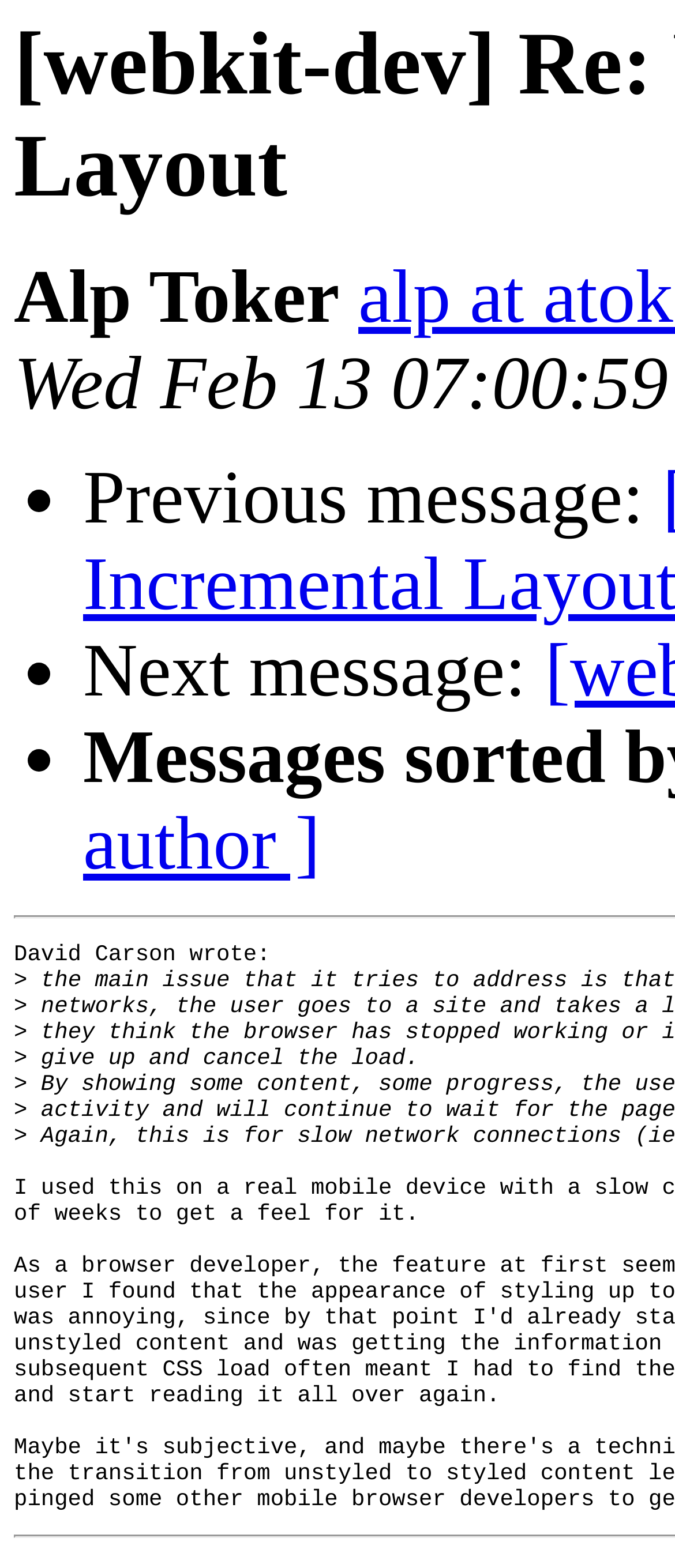What is the sequence of navigation options?
Based on the image, answer the question in a detailed manner.

The sequence of navigation options can be determined by looking at the list markers and static text elements. The list markers '•' are followed by static text elements 'Previous message:' and 'Next message:', indicating that the sequence of navigation options is Previous and Next.